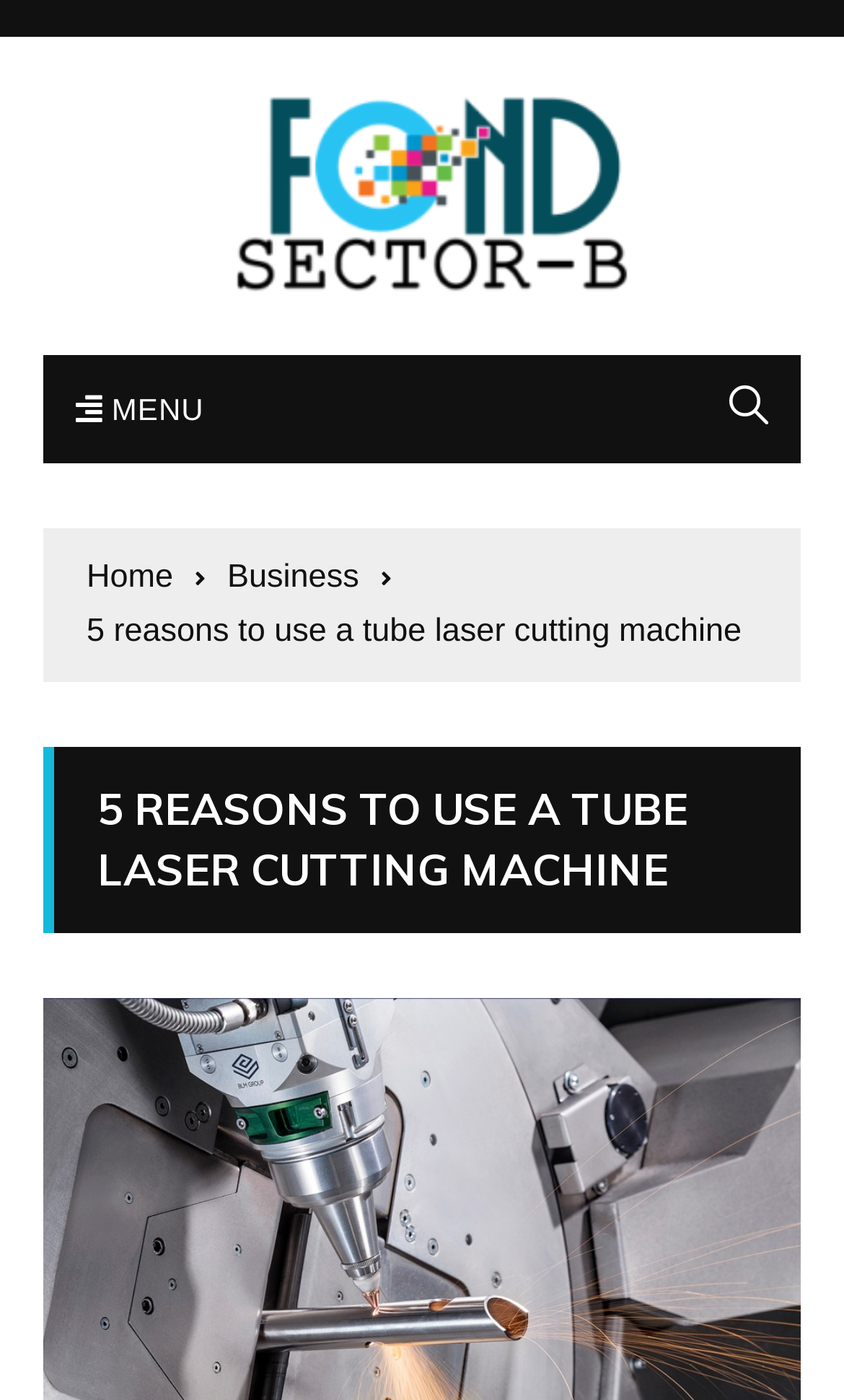Bounding box coordinates should be in the format (top-left x, top-left y, bottom-right x, bottom-right y) and all values should be floating point numbers between 0 and 1. Determine the bounding box coordinate for the UI element described as: Home

[0.103, 0.394, 0.244, 0.431]